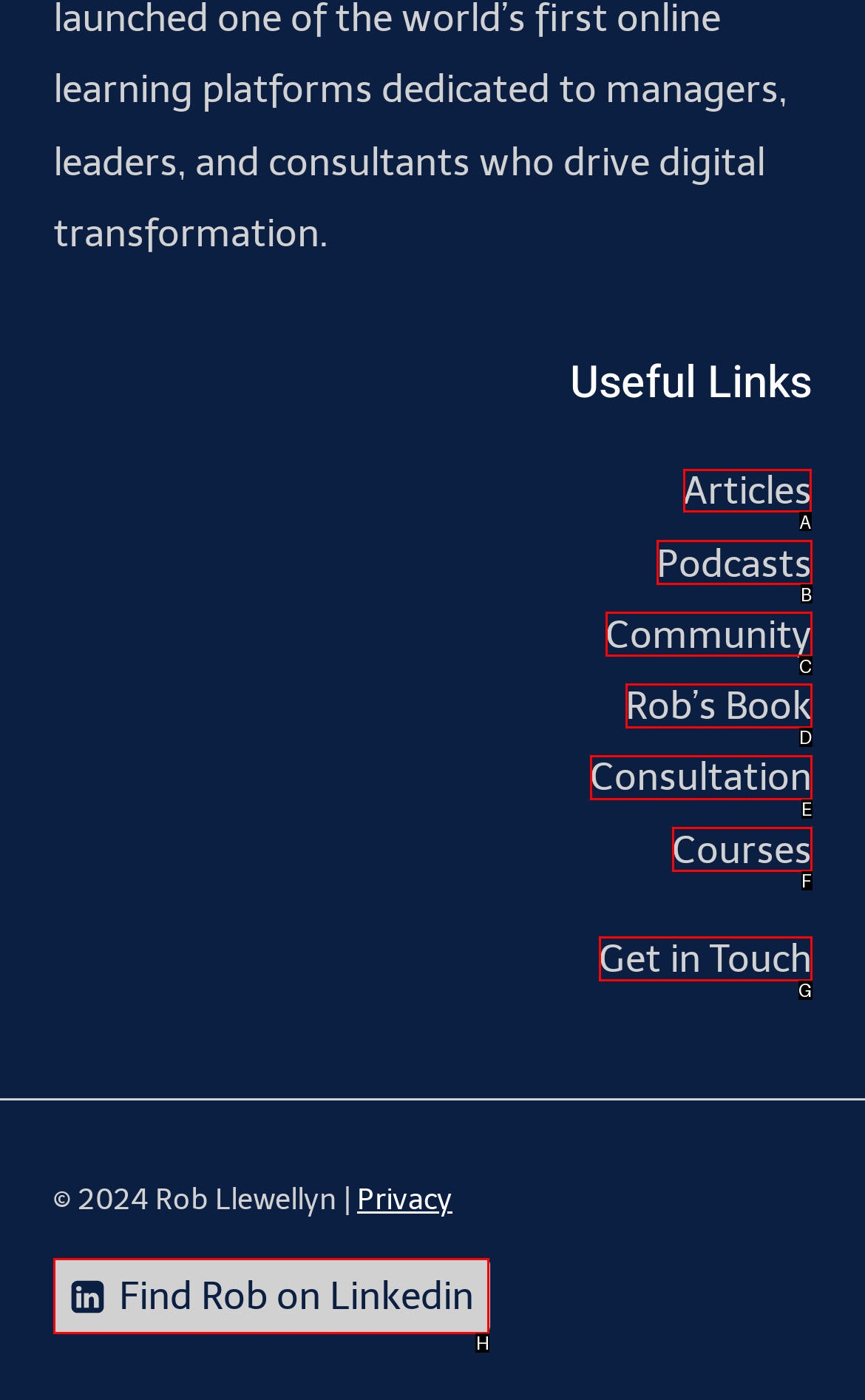Which UI element should you click on to achieve the following task: Click on Articles? Provide the letter of the correct option.

A